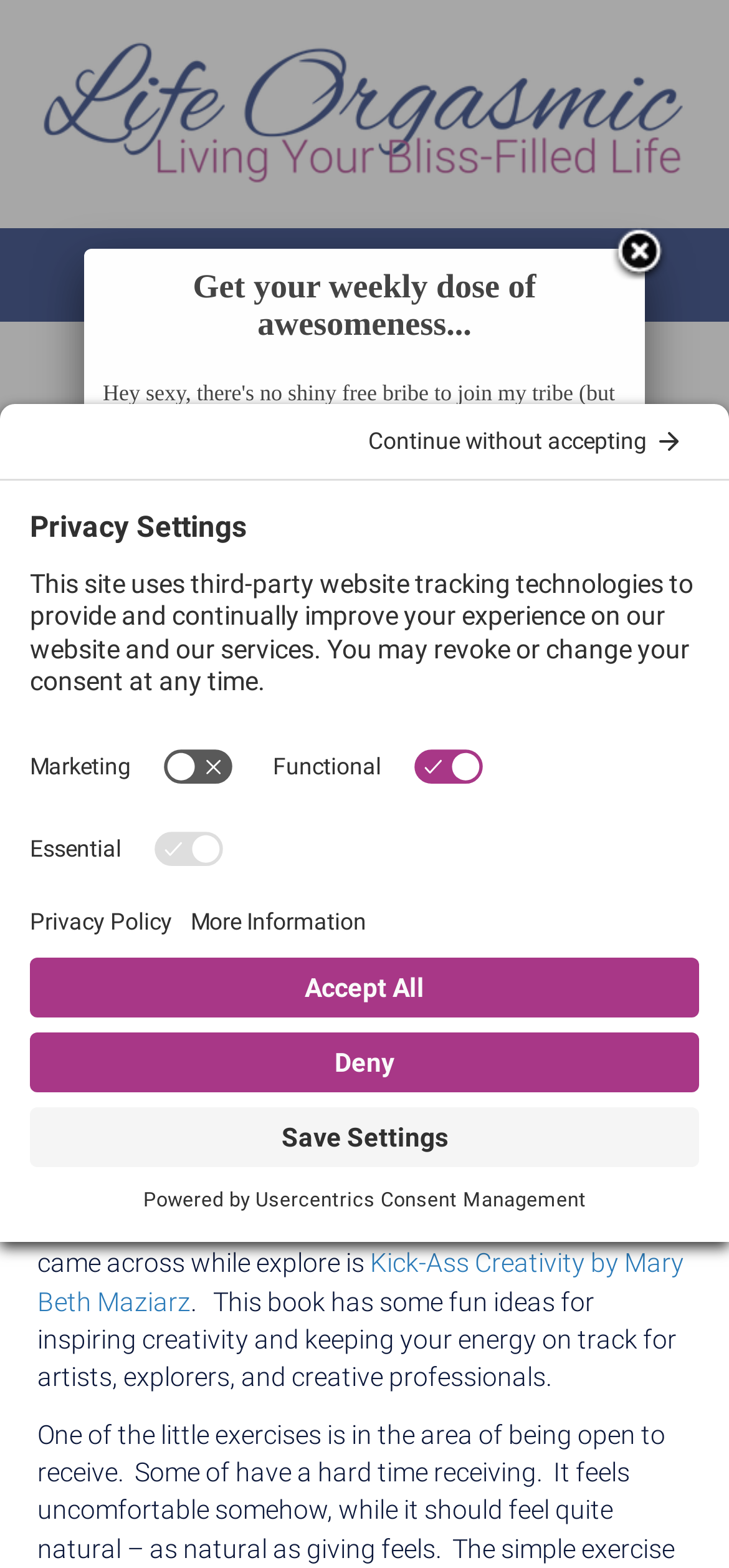Please provide the bounding box coordinates for the UI element as described: "Borders". The coordinates must be four floats between 0 and 1, represented as [left, top, right, bottom].

[0.051, 0.578, 0.185, 0.597]